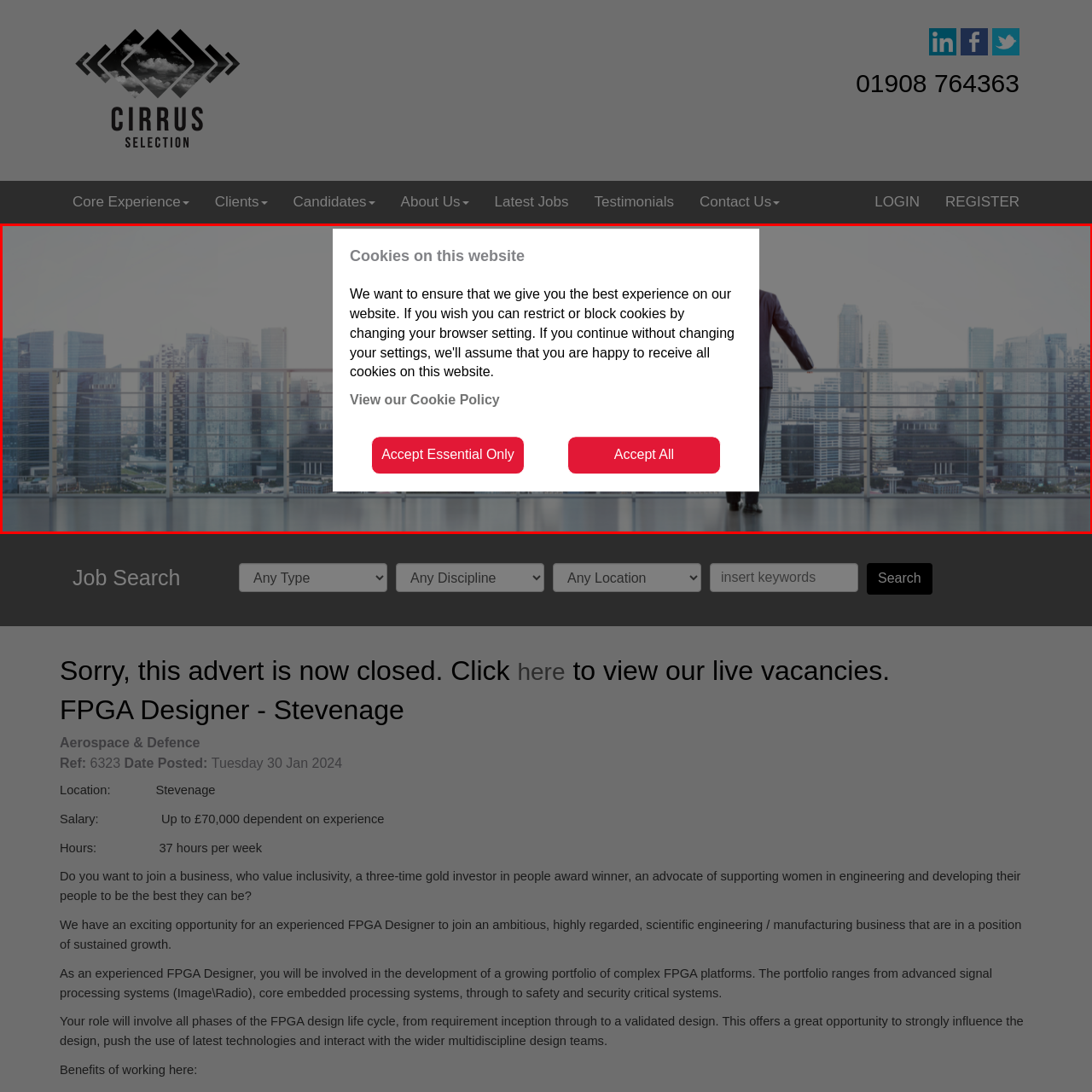Describe meticulously the scene encapsulated by the red boundary in the image.

The image depicts a modal popup related to cookie policy, set against a backdrop of a modern city skyline. The popup prominently states "Cookies on this website" and outlines the website's commitment to user experience through cookie use. It offers an explanation about cookie functionality and informs users of their options to restrict or accept cookies. Below the message are two buttons: "Accept Essential Only" and "Accept All," providing users with choices regarding their cookie preferences. The background suggests a professional environment, enhancing the formal tone of the message.